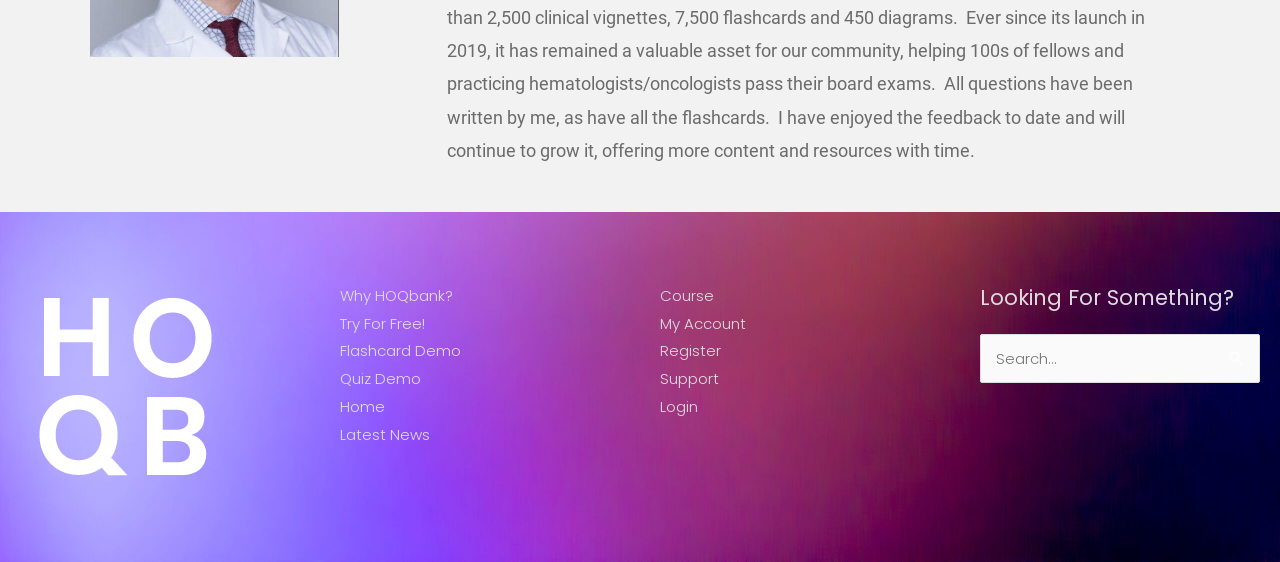Refer to the screenshot and give an in-depth answer to this question: What is the name of the demo available on the webpage?

By examining the links under the navigation menu, I found two demo options: 'Flashcard Demo' and 'Quiz Demo'. These demos are likely to provide users with a sample of the website's content and functionality.